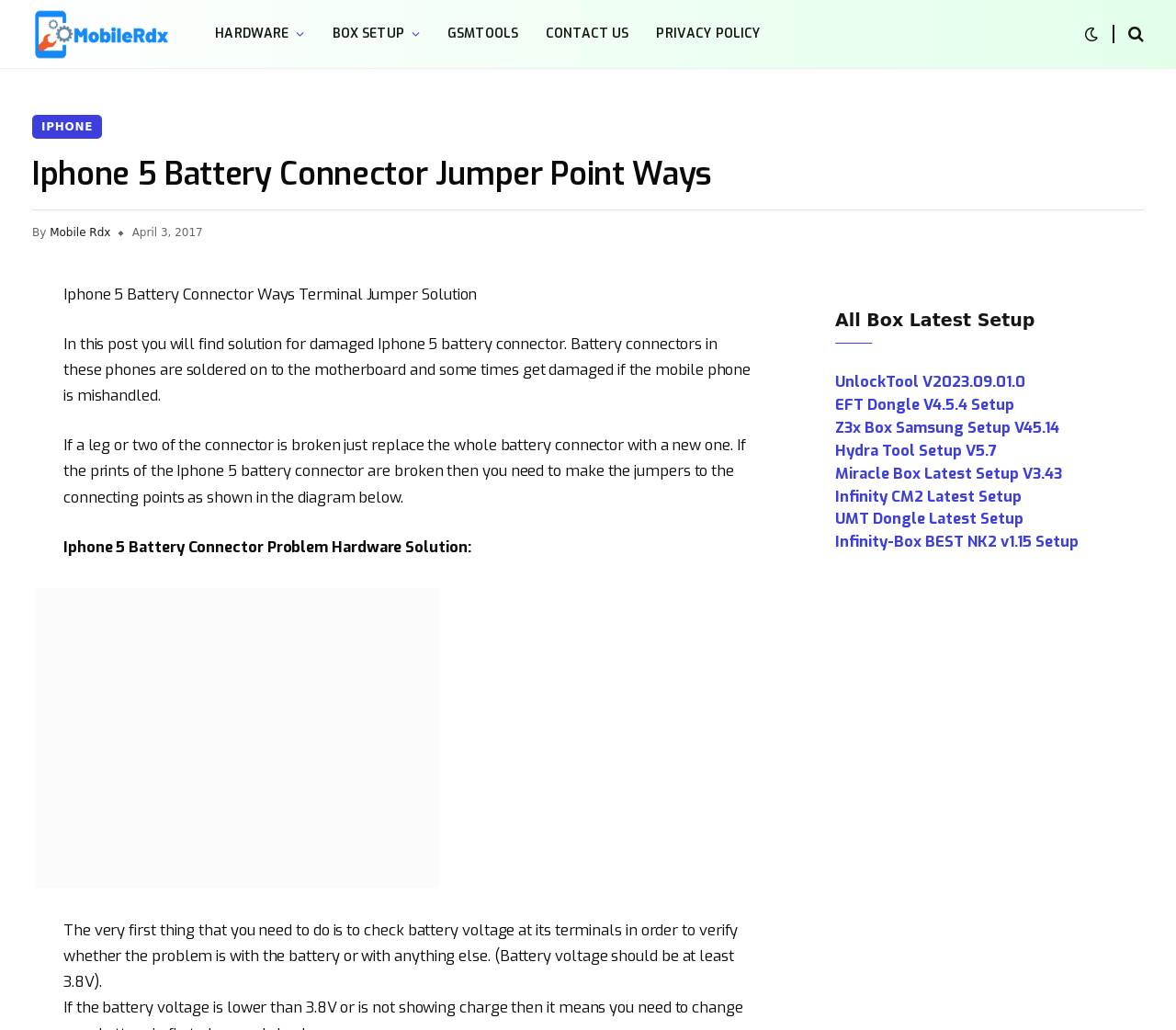Please identify the bounding box coordinates of the clickable area that will fulfill the following instruction: "Click on HARDWARE". The coordinates should be in the format of four float numbers between 0 and 1, i.e., [left, top, right, bottom].

[0.171, 0.0, 0.271, 0.066]